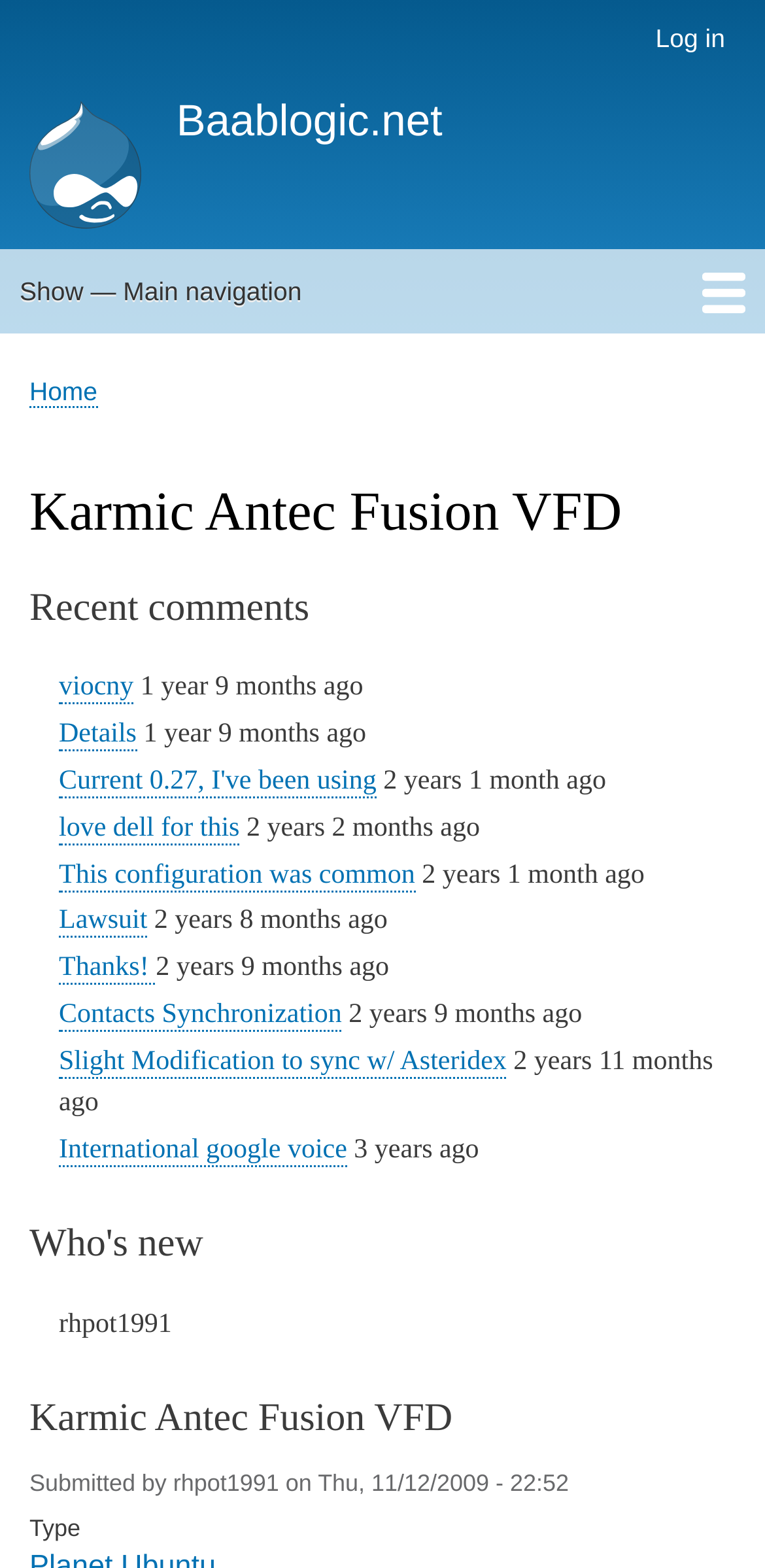Craft a detailed narrative of the webpage's structure and content.

The webpage is about the "Karmic Antec Fusion VFD" on Baablogic.net. At the top, there is a banner with a site header and a user account menu on the left, which includes a "Log in" link. On the right side of the banner, there are links to "Home" and "Baablogic.net". Below the banner, there is a main navigation menu with a "Show" link and another "Home" link.

Under the main navigation menu, there is a breadcrumb navigation section with links to "Home" and the current page, "Karmic Antec Fusion VFD". Below this section, there are several headings, including "Recent comments" and "Who's new".

The main content of the page appears to be a list of comments or posts, each with a link to the author's name, a timestamp, and a brief description or comment. There are 9 comments in total, with authors such as "viocny" and "rhpot1991", and timestamps ranging from 1 year 9 months ago to 3 years ago. Some of the comments have links to additional details or related topics.

At the bottom of the page, there is a section with information about the submission of the "Karmic Antec Fusion VFD" page, including the submitter's name, "rhpot1991", and the submission date, "Thu, 11/12/2009 - 22:52".